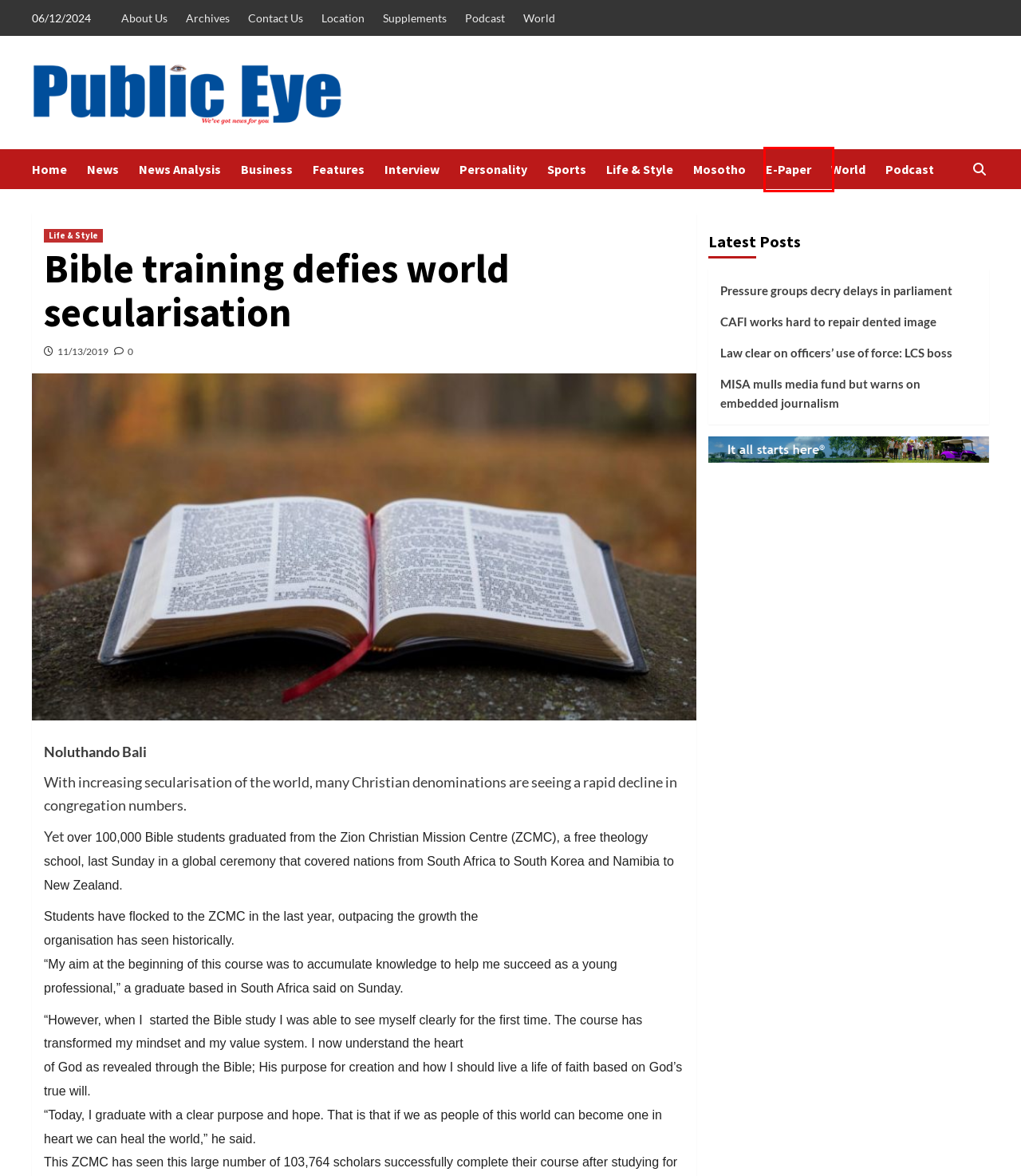You have been given a screenshot of a webpage with a red bounding box around a UI element. Select the most appropriate webpage description for the new webpage that appears after clicking the element within the red bounding box. The choices are:
A. News Analysis
B. Law clear on officers’ use of force: LCS boss
C. Mosotho
D. Features
E. CAFI works hard to repair dented image
F. Interview
G. E-Paper
H. About Us

G